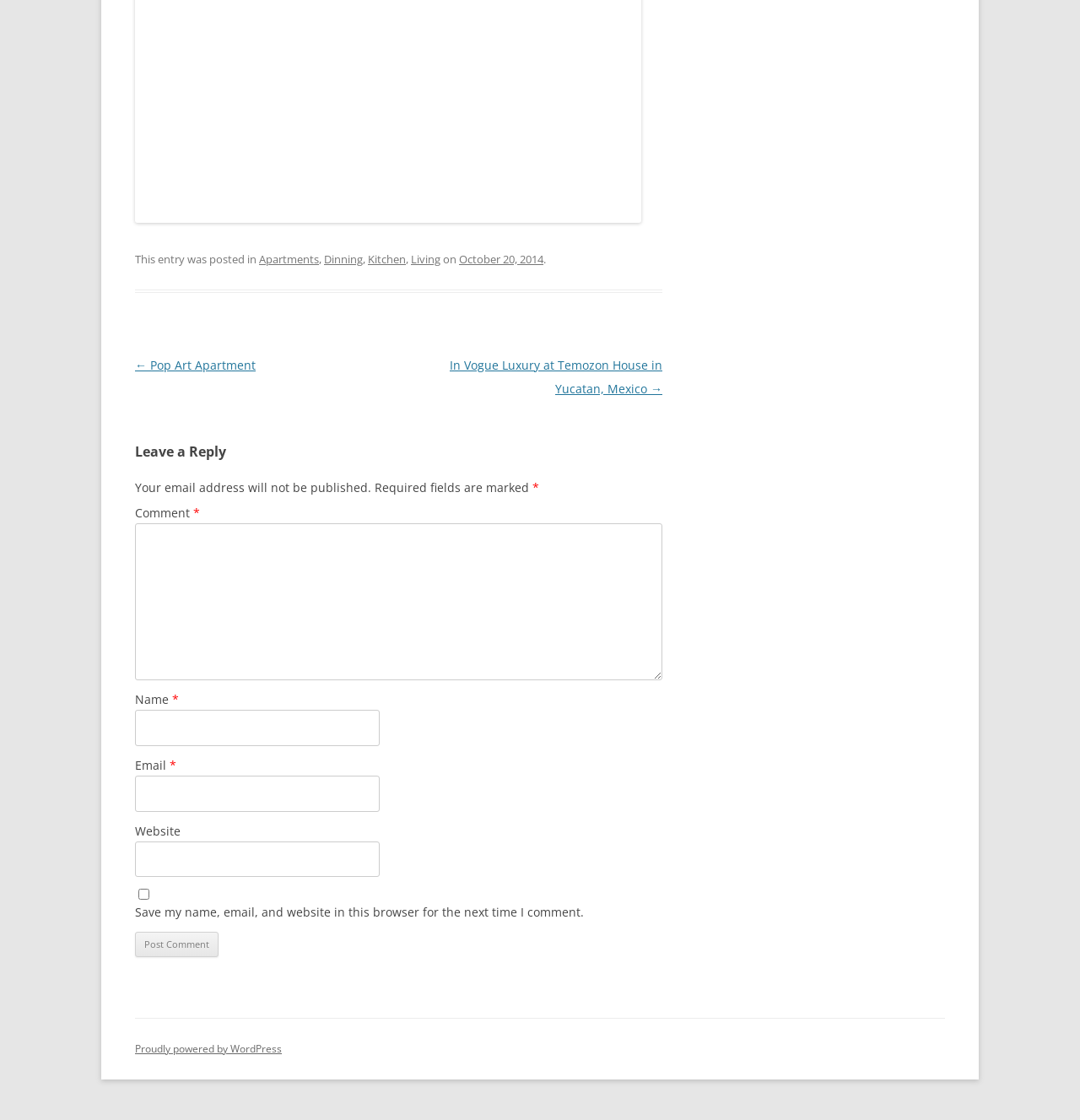Please predict the bounding box coordinates of the element's region where a click is necessary to complete the following instruction: "Visit the 'In Vogue Luxury at Temozon House in Yucatan, Mexico' page". The coordinates should be represented by four float numbers between 0 and 1, i.e., [left, top, right, bottom].

[0.416, 0.319, 0.613, 0.354]